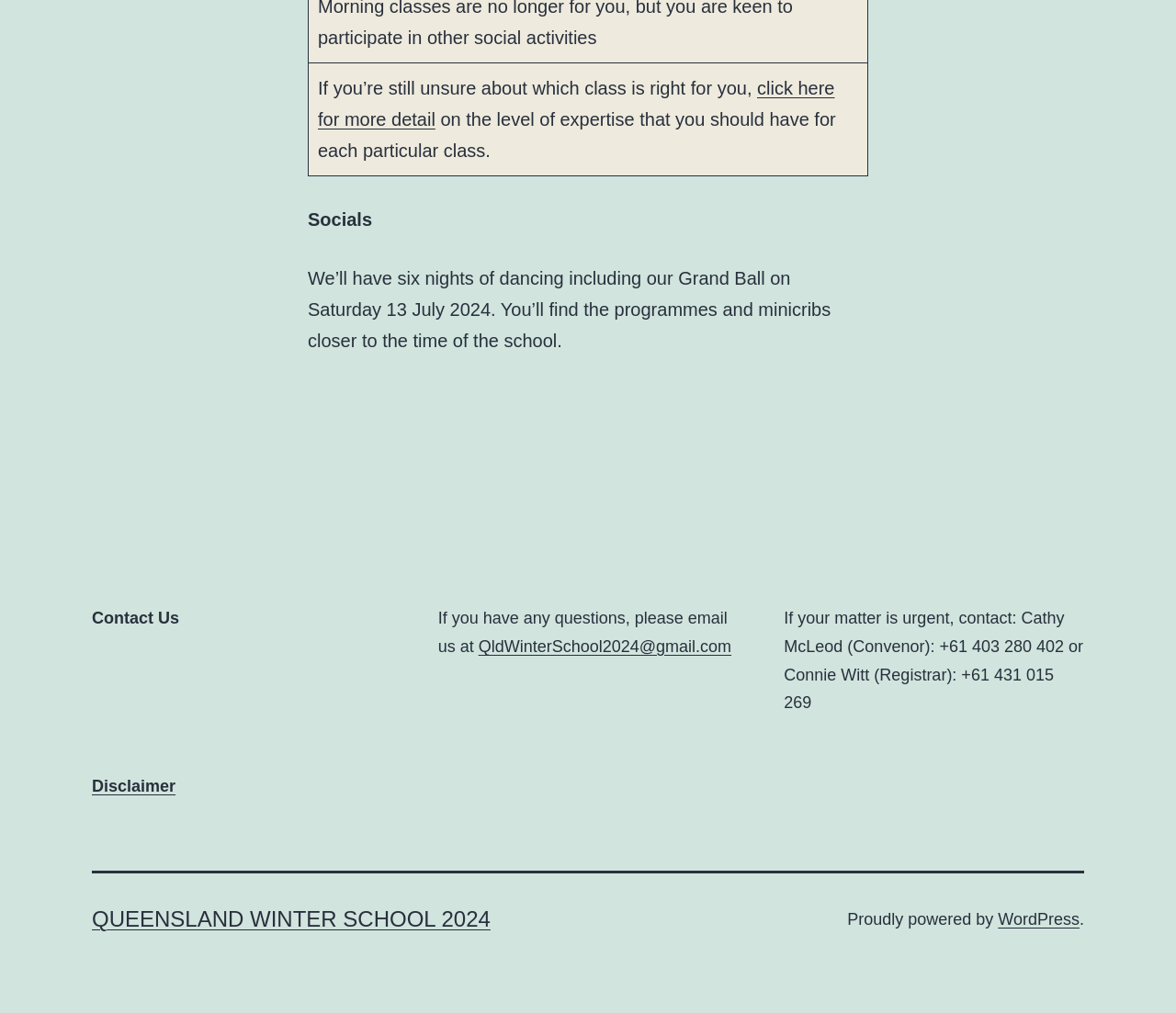Using the provided element description, identify the bounding box coordinates as (top-left x, top-left y, bottom-right x, bottom-right y). Ensure all values are between 0 and 1. Description: click here for more detail

[0.27, 0.077, 0.71, 0.128]